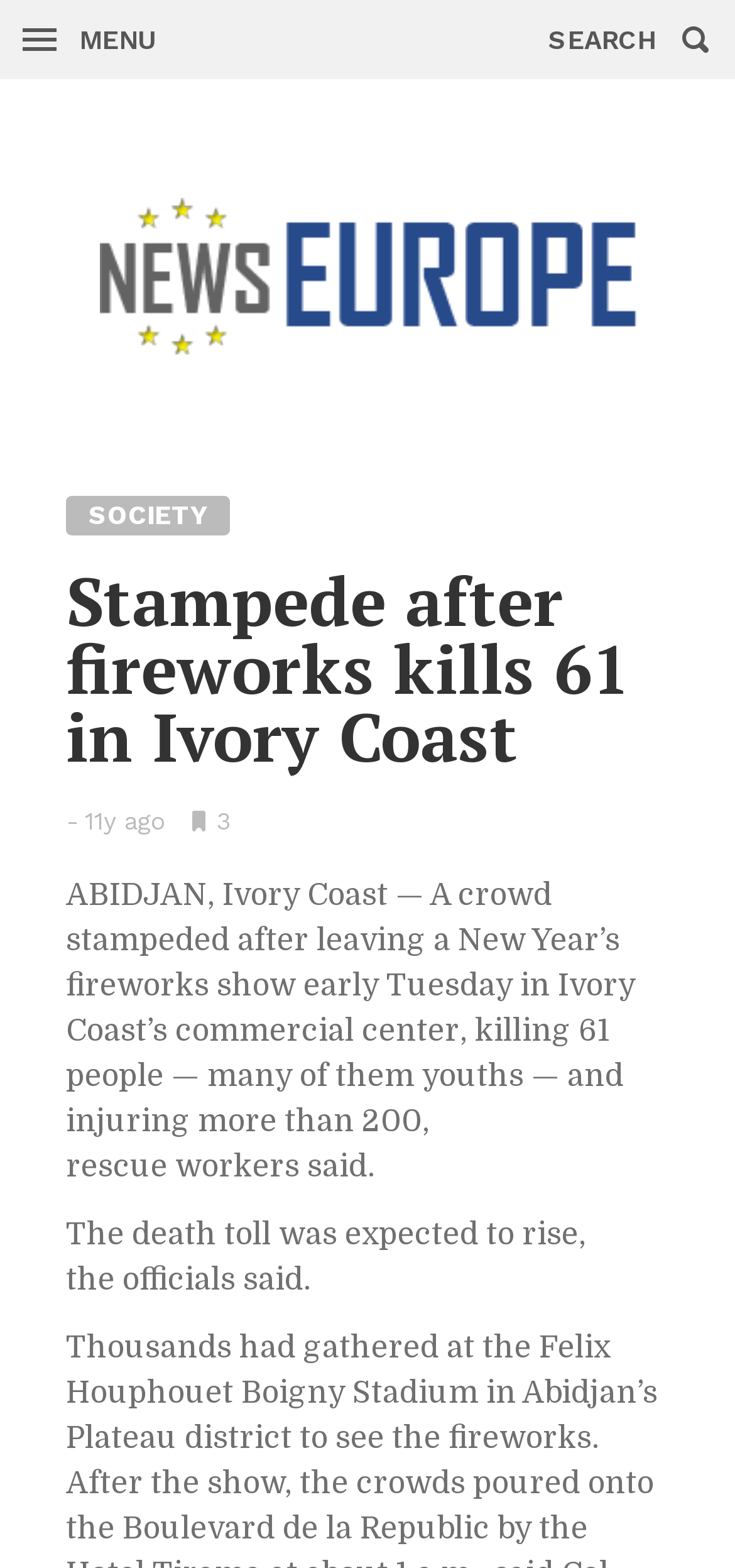Provide a comprehensive description of the webpage.

The webpage appears to be a news article about a tragic event in Ivory Coast. At the top left, there is a menu button labeled "MENU" and a close button labeled "CLOSE". On the top right, there is a search bar with a button labeled "Search" and a small image next to it. 

Below the search bar, there is a horizontal link that spans most of the width of the page, labeled "News from Europe - The latest news of European Union", accompanied by a small image. 

Further down, there are several sections of text. On the left, there is a heading labeled "SOCIETY" and a link below it. Next to these elements, there is a main heading that reads "Stampede after fireworks kills 61 in Ivory Coast". 

Below the main heading, there is a timestamp indicating that the article was published 11 years ago. To the right of the timestamp, there is a small image. 

The main content of the article starts with a location label "ABIDJAN, Ivory Coast" followed by a paragraph of text that describes the incident, including the number of casualties and injuries. The article continues with another paragraph that mentions the expected rise in the death toll.